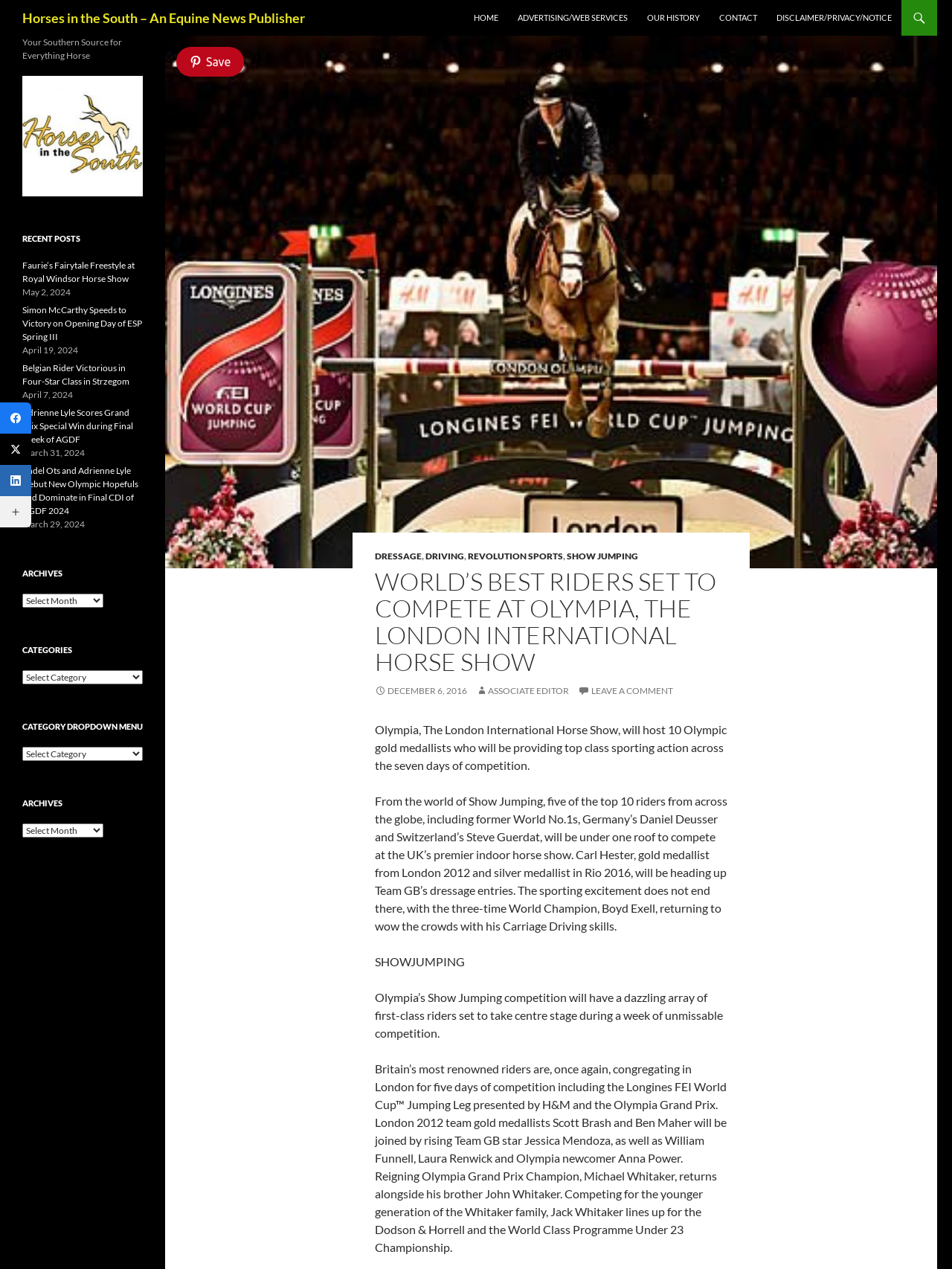Generate a comprehensive description of the contents of the webpage.

The webpage is about Horses in the South, an equine news publisher. At the top, there is a heading with the publisher's name, which is also a link. To the right of this heading, there are several links to different sections of the website, including HOME, ADVERTISING/WEB SERVICES, OUR HISTORY, CONTACT, and DISCLAIMER/PRIVACY/NOTICE.

Below this top section, there is a header with a dropdown menu containing links to different disciplines, such as DRESSAGE, DRIVING, REVOLUTION SPORTS, and SHOW JUMPING. Next to this header, there is a heading with the title of the main article, "WORLD’S BEST RIDERS SET TO COMPETE AT OLYMPIA, THE LONDON INTERNATIONAL HORSE SHOW". Below this title, there is a link with the date "DECEMBER 6, 2016", and another link with the label "ASSOCIATE EDITOR".

The main article is divided into several paragraphs, describing the upcoming horse show at Olympia, The London International Horse Show, which will feature top-class riders from around the world, including Olympic gold medalists. The article highlights the participation of renowned riders from the UK and other countries, competing in various disciplines such as Show Jumping and Dressage.

To the right of the main article, there is a section with recent posts, including links to articles with titles such as "Faurie’s Fairytale Freestyle at Royal Windsor Horse Show" and "Simon McCarthy Speeds to Victory on Opening Day of ESP Spring III". Each post has a date label below the title.

At the bottom of the page, there are several sections, including ARCHIVES, CATEGORIES, and CATEGORY DROPDOWN MENU, each with a dropdown menu containing links to related articles. There are also links to social media platforms, including Facebook, Twitter, and LinkedIn, as well as an image and a "More Networks" label.